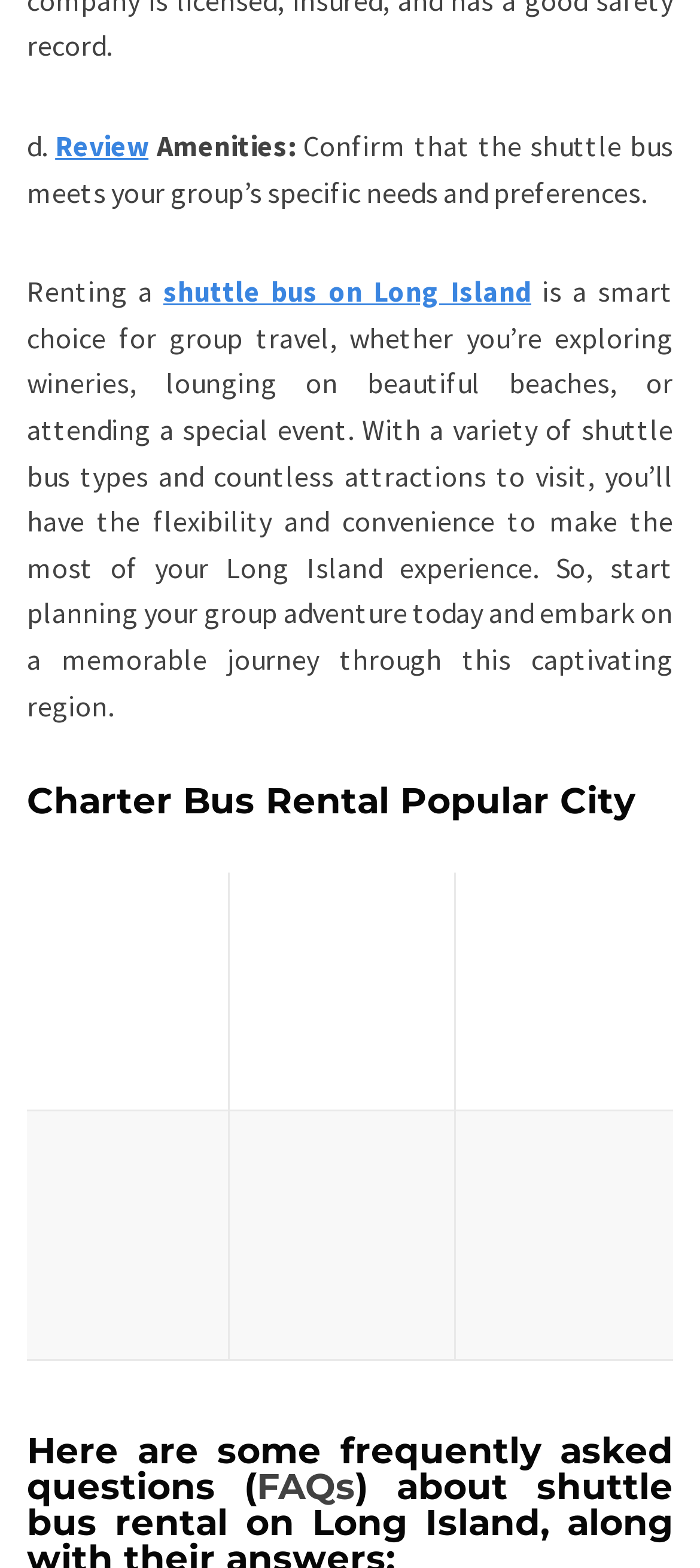Please answer the following question as detailed as possible based on the image: 
What cities are listed for charter bus rental?

The webpage provides a table with popular cities for charter bus rental, which includes Manhattan, Brooklyn, Queens, Staten Island, and Harlem.